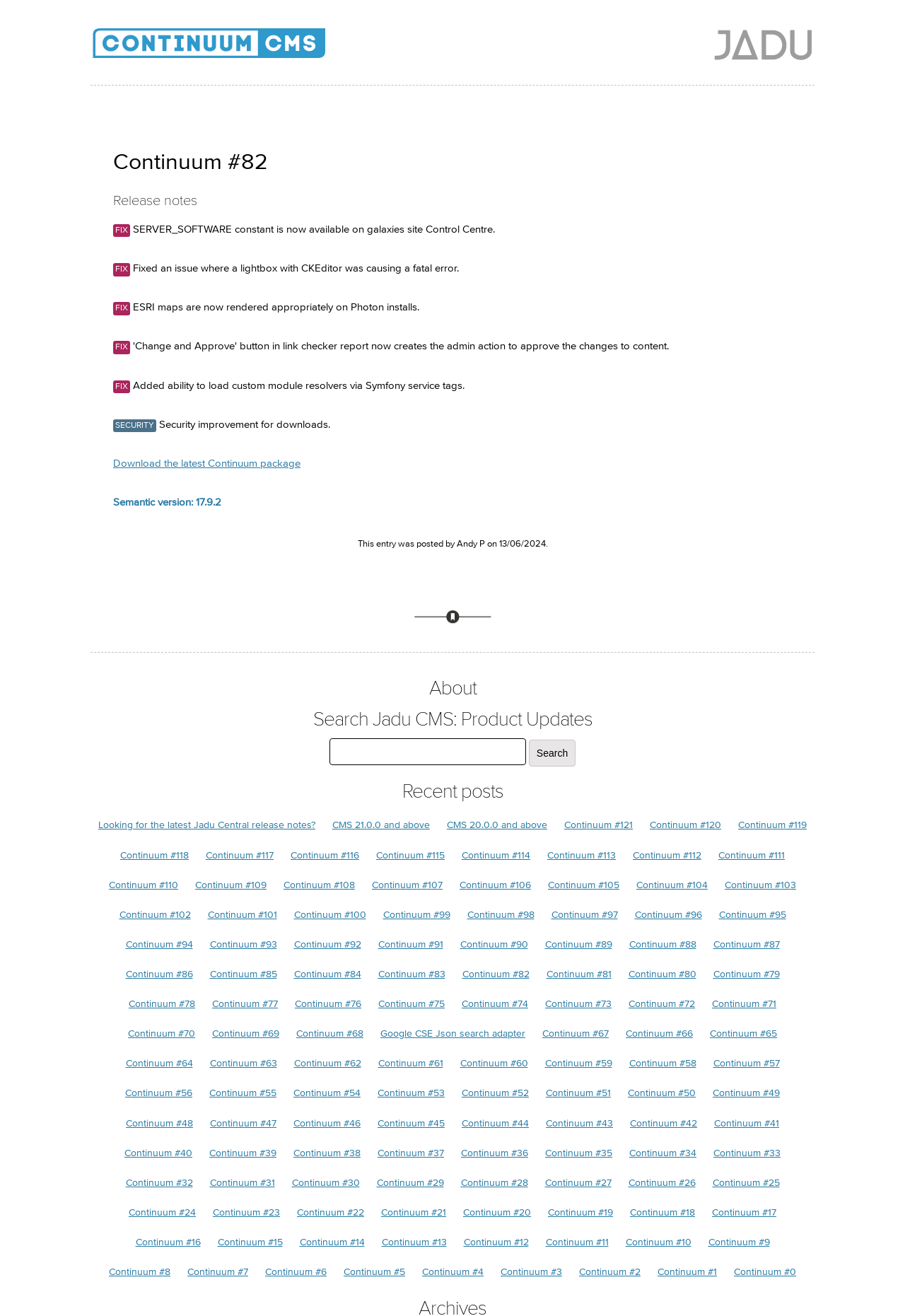Please provide the bounding box coordinates in the format (top-left x, top-left y, bottom-right x, bottom-right y). Remember, all values are floating point numbers between 0 and 1. What is the bounding box coordinate of the region described as: Download the latest Continuum package

[0.125, 0.347, 0.332, 0.357]